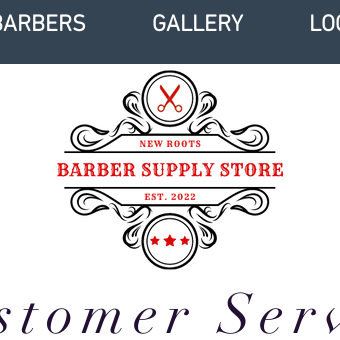Please study the image and answer the question comprehensively:
How many stars are positioned below the main text?

The caption states that three stars are positioned below the main text, conveying excellence or quality.